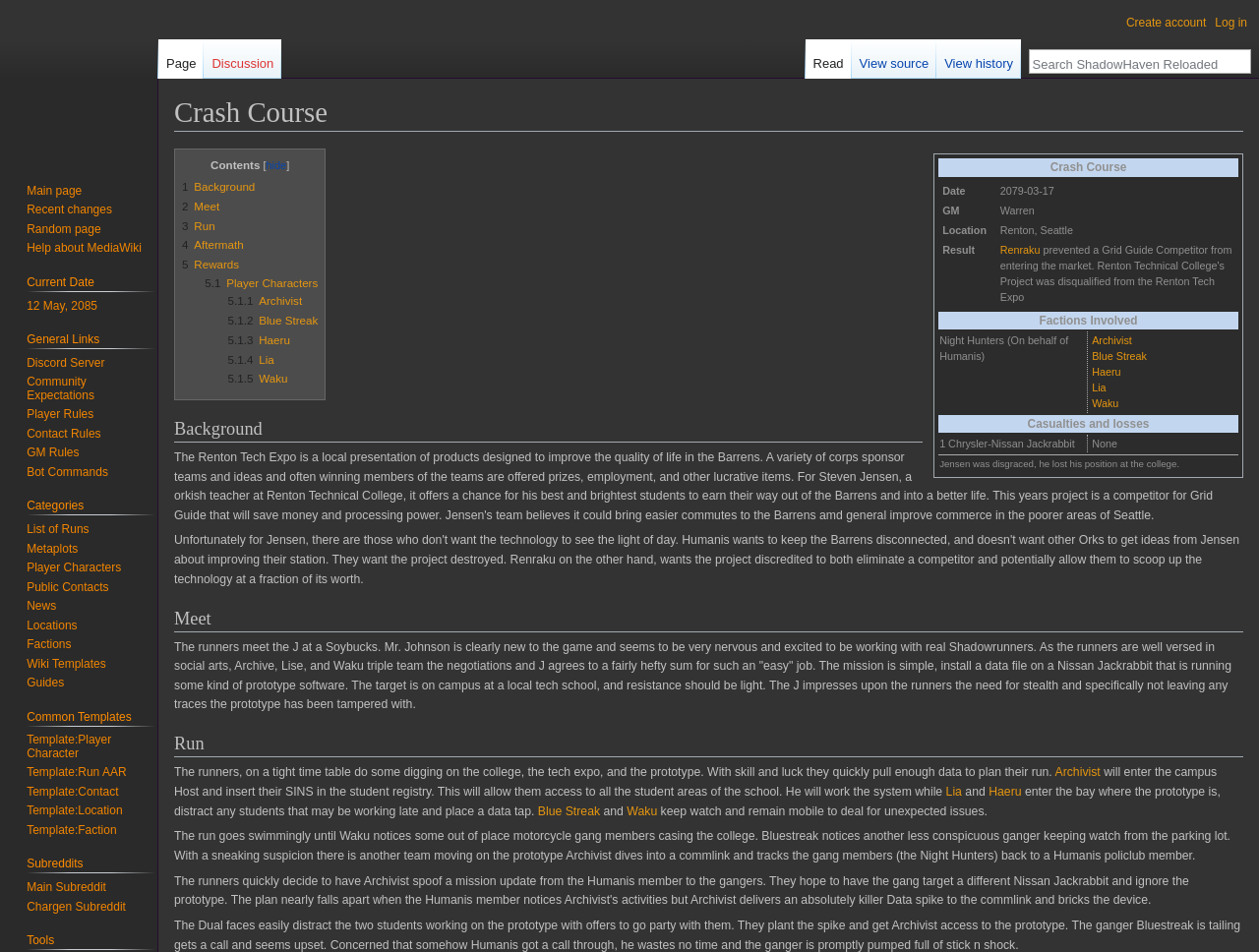Mark the bounding box of the element that matches the following description: "List of Runs".

[0.021, 0.549, 0.071, 0.563]